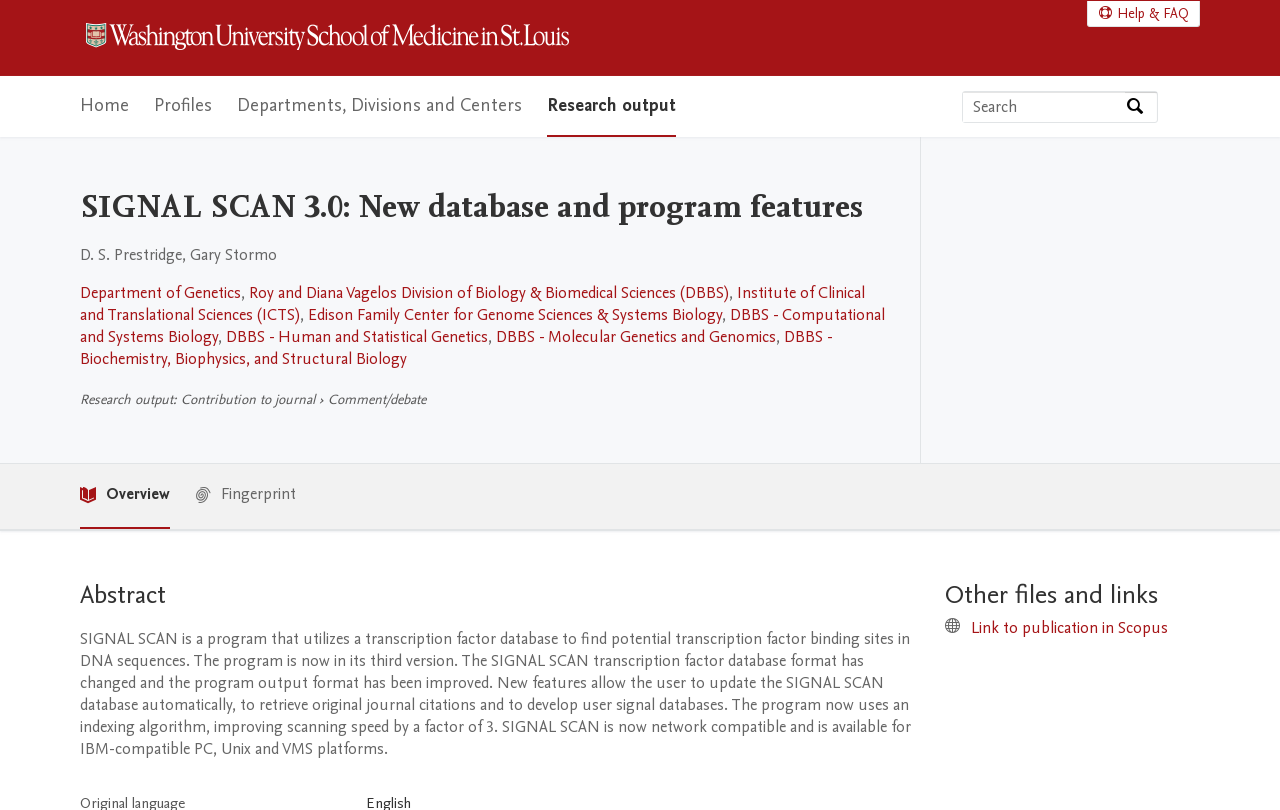Determine the bounding box coordinates of the element that should be clicked to execute the following command: "Link to publication in Scopus".

[0.759, 0.762, 0.913, 0.789]